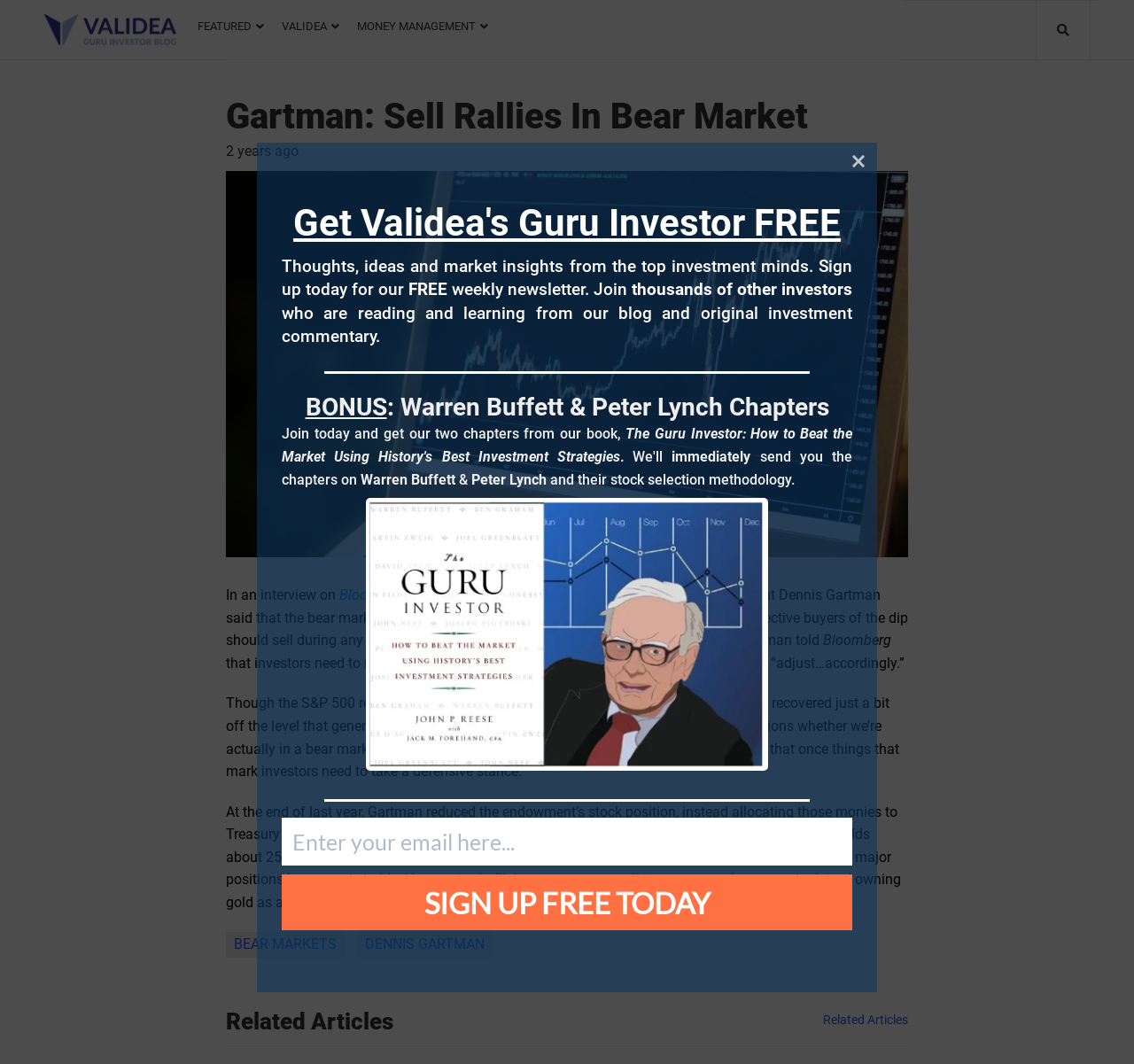Kindly respond to the following question with a single word or a brief phrase: 
What is the recommended strategy for investors in a bear market?

Sell during any rallies